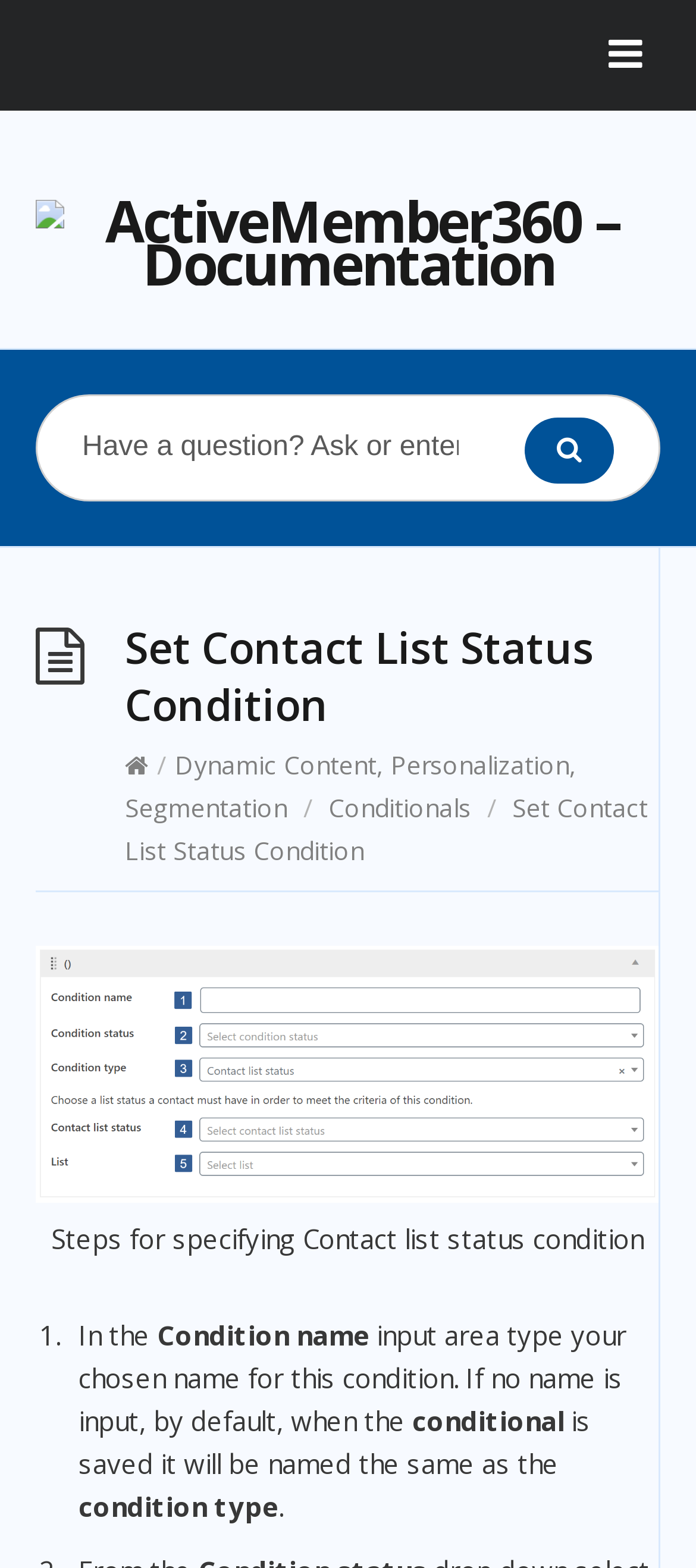Using the format (top-left x, top-left y, bottom-right x, bottom-right y), and given the element description, identify the bounding box coordinates within the screenshot: Search

[0.754, 0.266, 0.882, 0.308]